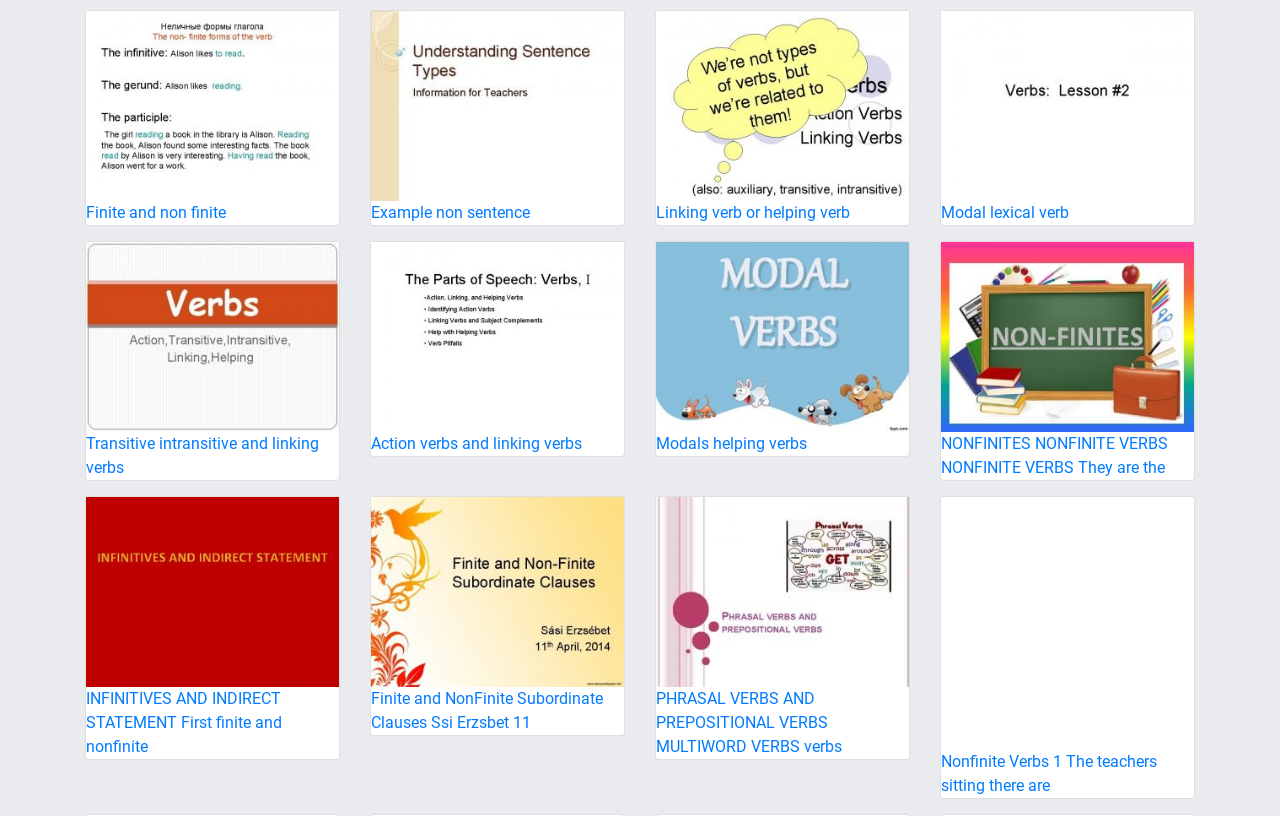Indicate the bounding box coordinates of the element that needs to be clicked to satisfy the following instruction: "Click on the link 'Finite and non finite'". The coordinates should be four float numbers between 0 and 1, i.e., [left, top, right, bottom].

[0.067, 0.014, 0.265, 0.276]